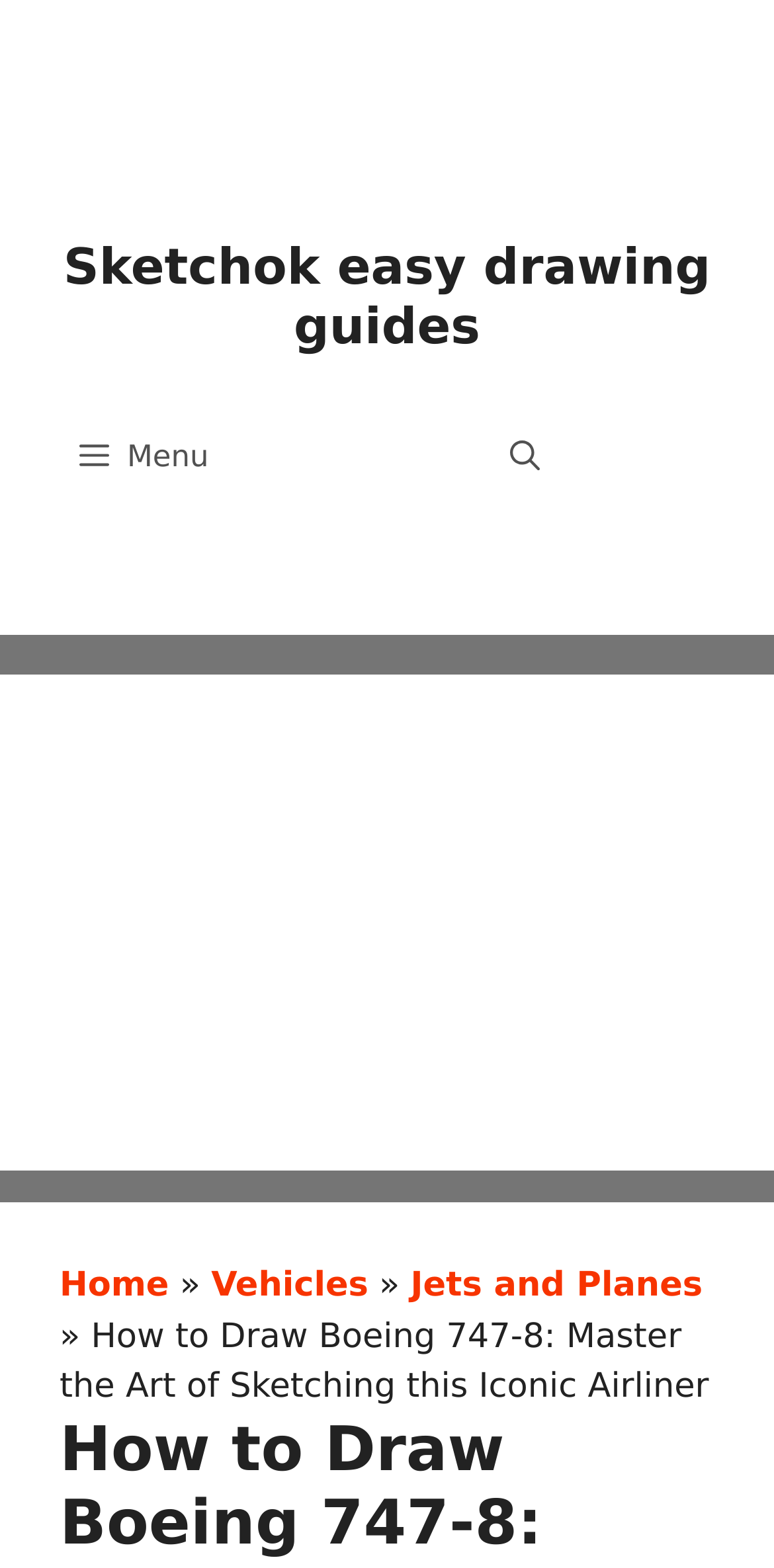Using the webpage screenshot, locate the HTML element that fits the following description and provide its bounding box: "Jets and Planes".

[0.53, 0.807, 0.908, 0.833]